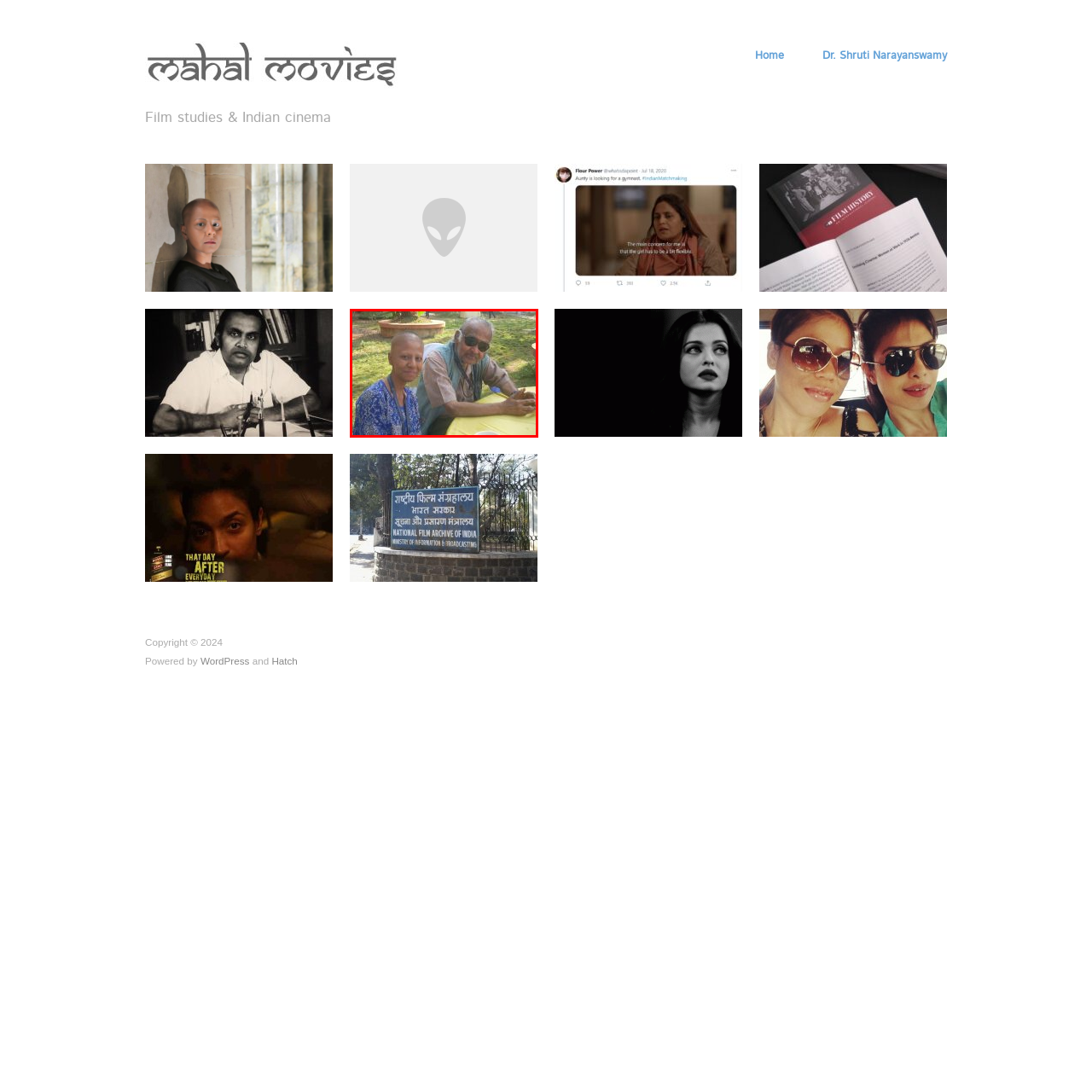Elaborate on the scene depicted within the red bounding box in the image.

In this heartwarming image, a young woman with a shaved head sits beside an elderly man wearing sunglasses. They are both smiling gently while seated at a round table covered with a yellow tablecloth, set against a lush, green background that suggests a serene outdoor setting. The woman's vibrant blue attire contrasts beautifully with the man's more subdued clothing, reflecting a generational blend of style. The atmosphere feels informal and relaxed, hinting at a moment of connection and joy shared between them. This picture evokes themes of companionship, resilience, and the beauty of intergenerational relationships.